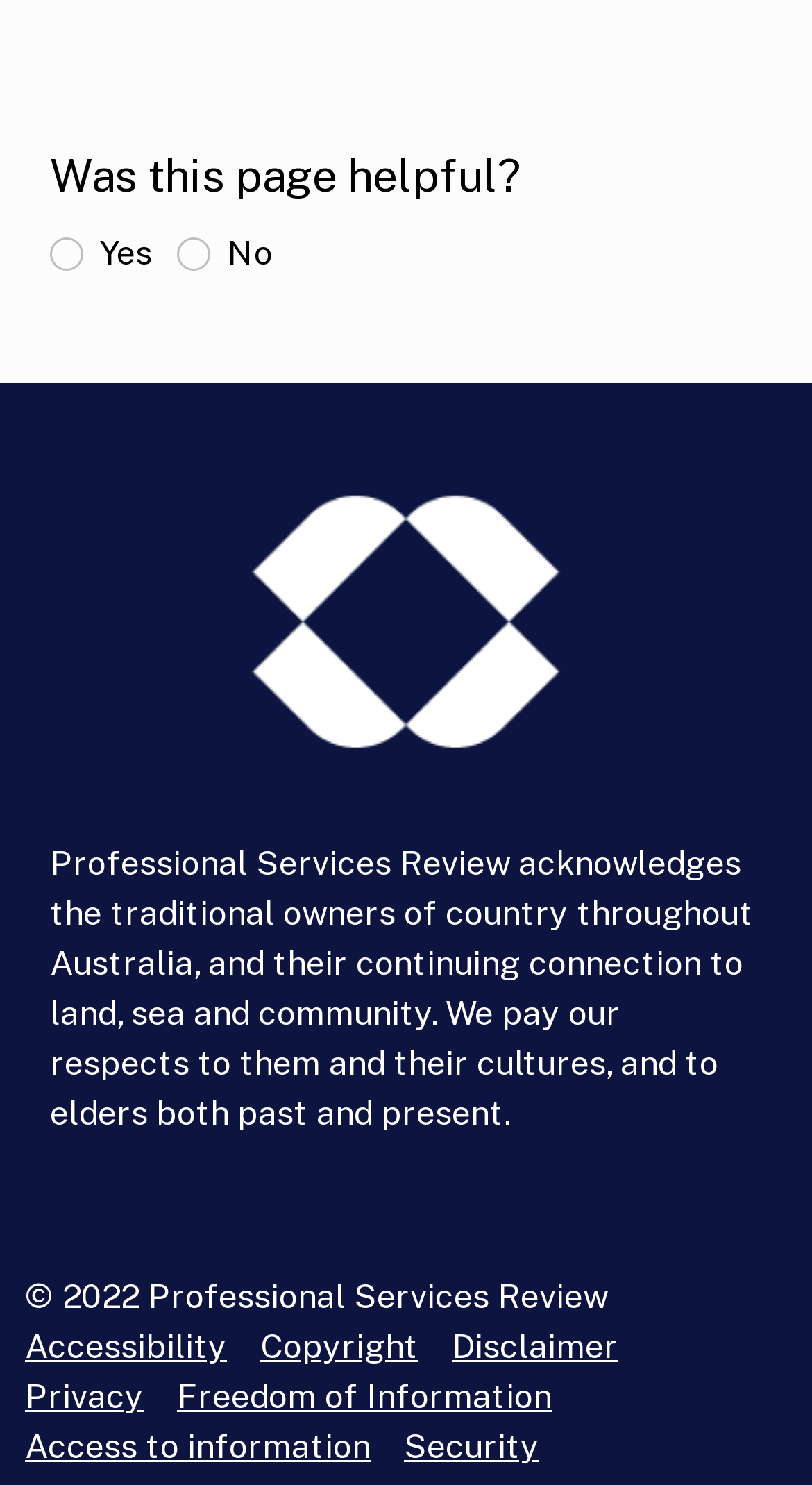Give a one-word or one-phrase response to the question:
How many radio buttons are there in the 'Was this page helpful?' group?

2